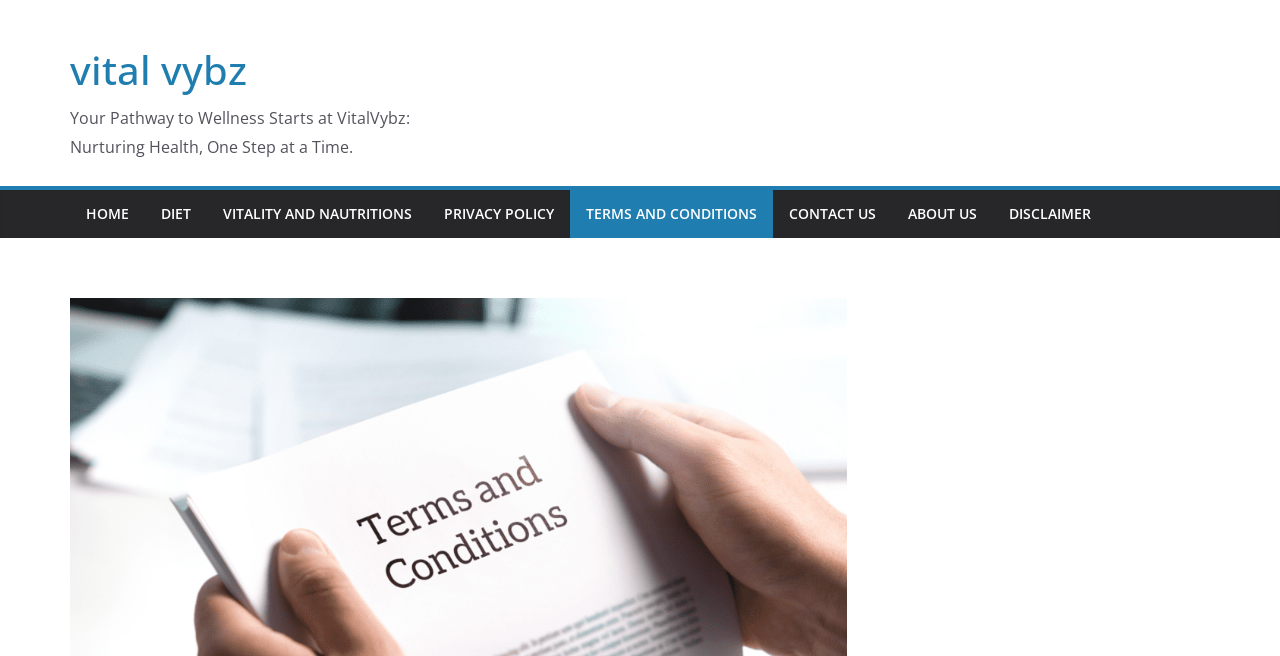Locate the bounding box coordinates of the clickable element to fulfill the following instruction: "go to home page". Provide the coordinates as four float numbers between 0 and 1 in the format [left, top, right, bottom].

[0.067, 0.304, 0.101, 0.347]